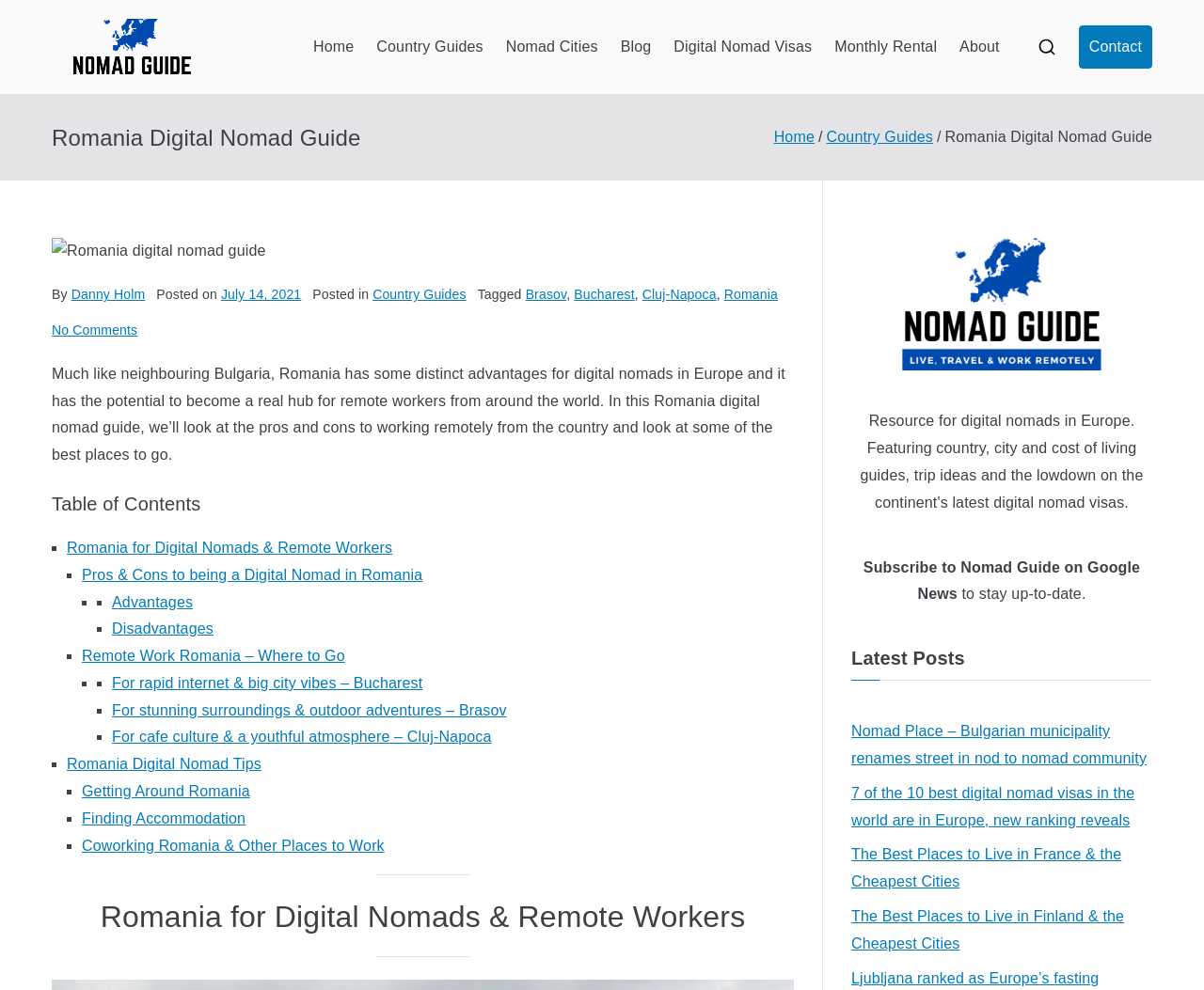Identify the bounding box coordinates for the element you need to click to achieve the following task: "Explore the 'Nomad Cities' section". The coordinates must be four float values ranging from 0 to 1, formatted as [left, top, right, bottom].

[0.42, 0.034, 0.497, 0.061]